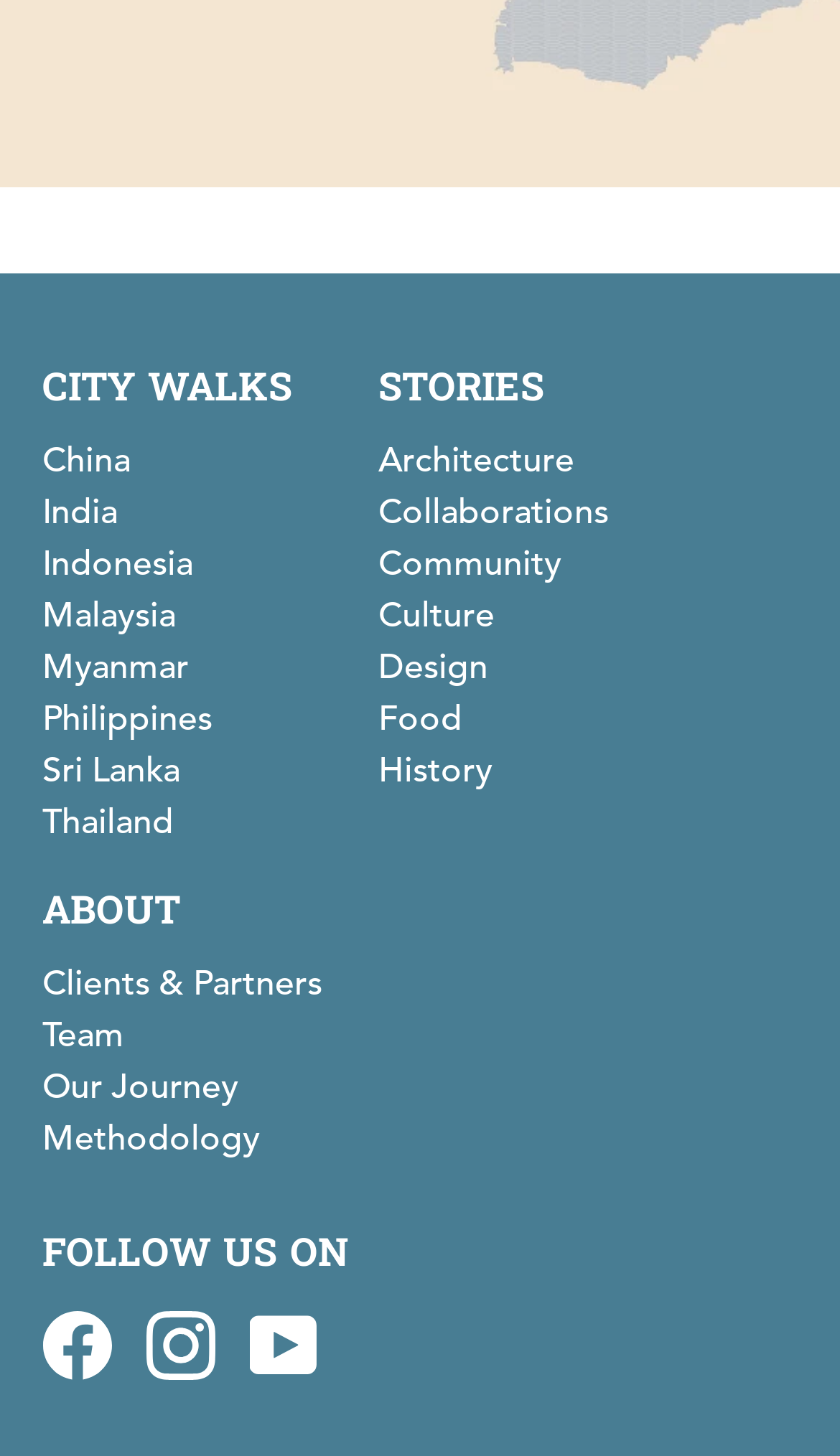Based on the image, give a detailed response to the question: What is the first landfill turned recreation facility in Hong Kong?

The webpage mentions 'Sai Tso Wan is the first landfill turned recreation facility in Hong Kong' in the blockquote section, which provides additional information about the football pitch.